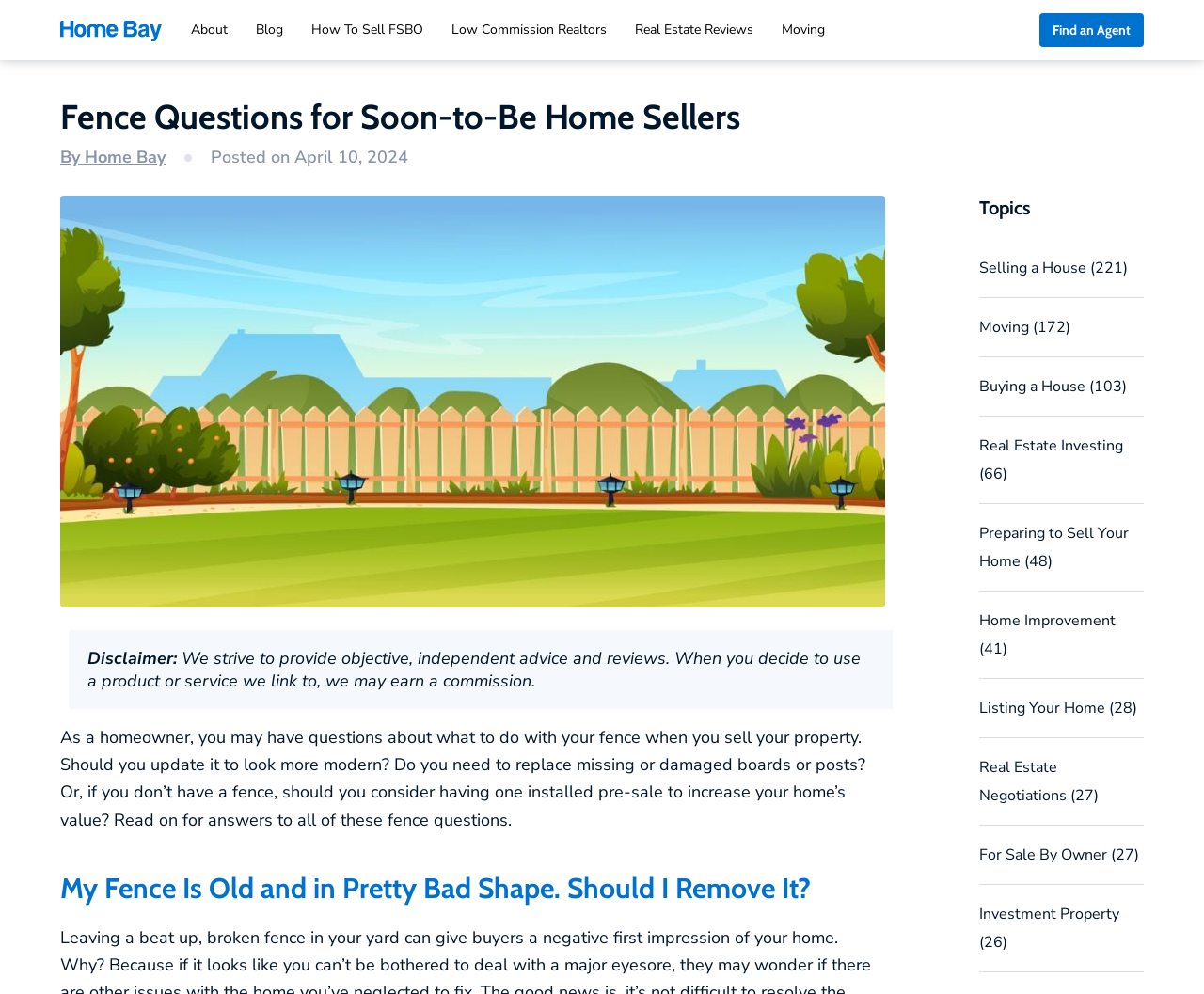Highlight the bounding box coordinates of the element you need to click to perform the following instruction: "Check the disclaimer."

[0.057, 0.634, 0.742, 0.713]